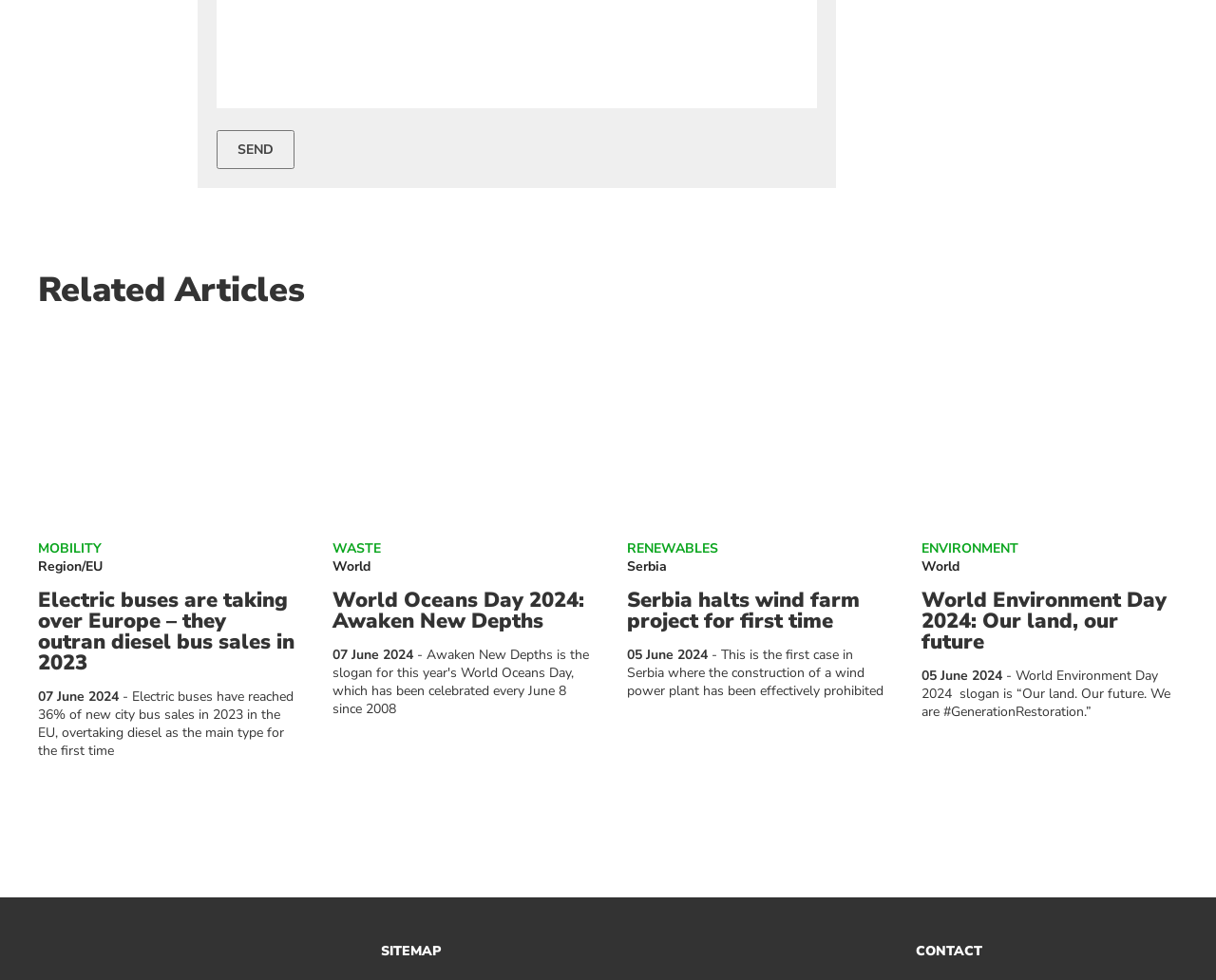Please find the bounding box coordinates in the format (top-left x, top-left y, bottom-right x, bottom-right y) for the given element description. Ensure the coordinates are floating point numbers between 0 and 1. Description: alt="electric buses europe transport environment"

[0.031, 0.521, 0.242, 0.542]